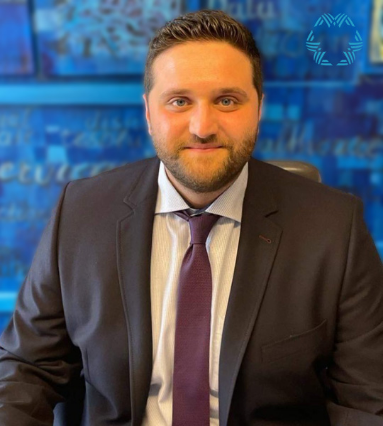What field of law has Dimitrios specialized in?
Can you provide a detailed and comprehensive answer to the question?

According to the caption, Dimitrios Aineias Spiliotis has further specialized in management and healthcare law, in addition to his educational background in law from the University of Athens.